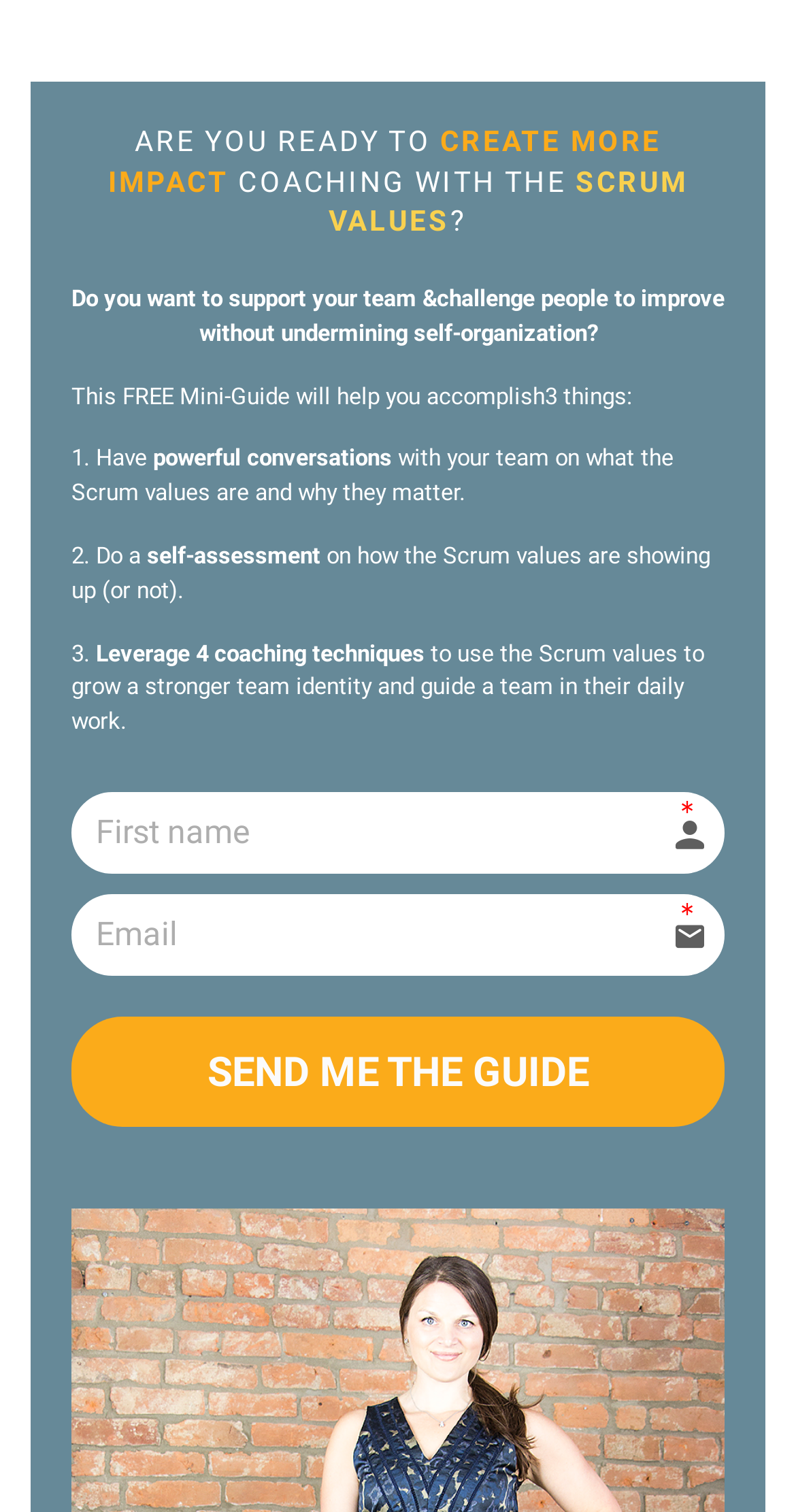Write an exhaustive caption that covers the webpage's main aspects.

The webpage is about coaching with Scrum values and offers a free mini-guide to help team coaches. At the top, there is a heading that reads "ARE YOU READY TO CREATE MORE IMPACT" in a large font, followed by "COACHING WITH THE SCRUM VALUES" and a question mark. 

Below this heading, there is a paragraph of text that asks if the user wants to support their team and challenge people to improve without undermining self-organization. 

Further down, there is a section that describes what the free mini-guide will help the user accomplish. This section is divided into three points, each with a number and a brief description. The first point is about having powerful conversations with the team on Scrum values, the second point is about doing a self-assessment on how Scrum values are showing up, and the third point is about leveraging four coaching techniques to grow a stronger team identity.

At the bottom of the page, there is a form with two text boxes, one for the user's first name and one for their email address. Below the form, there is a button that says "SEND ME THE GUIDE" in a prominent font.